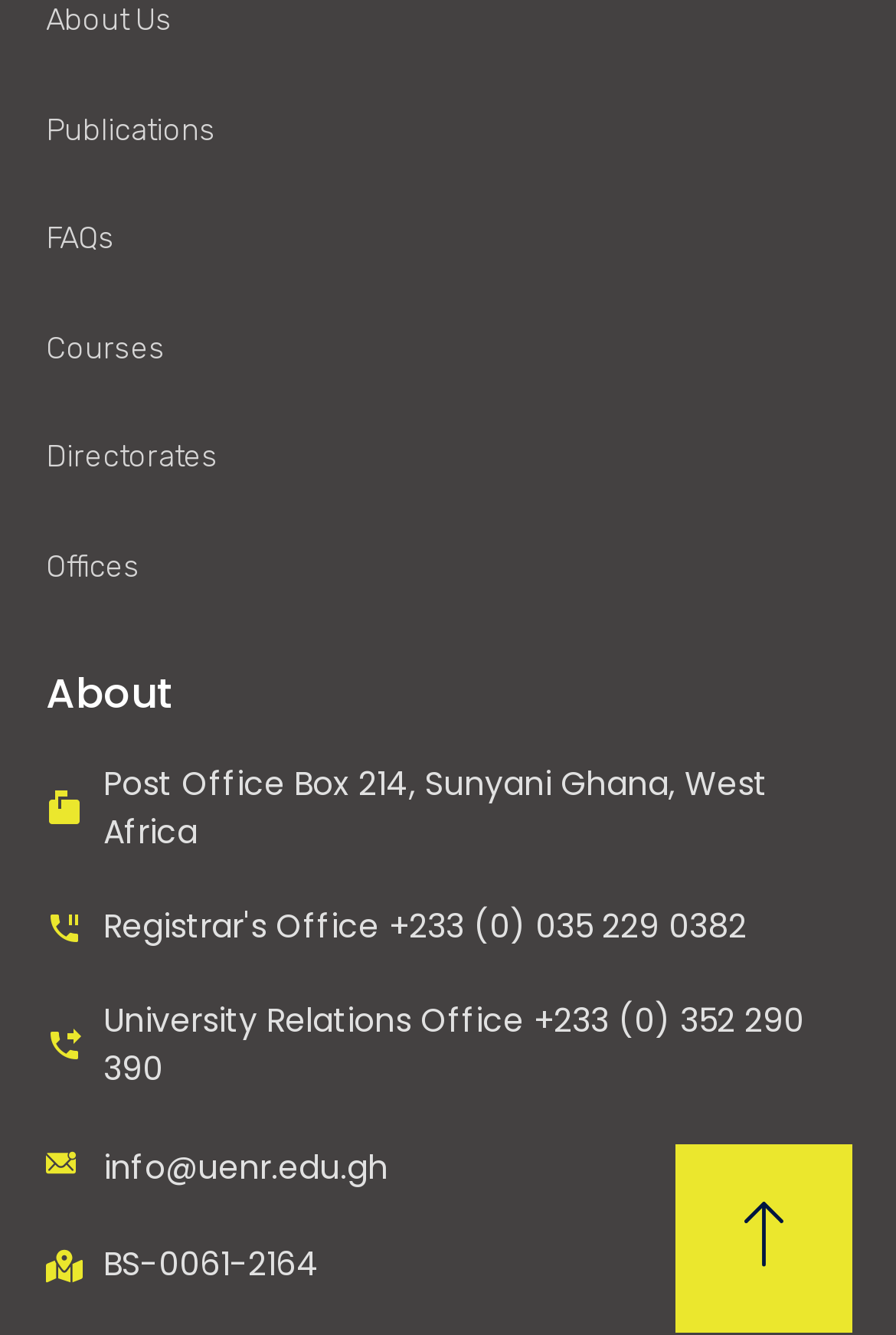Determine the bounding box coordinates of the clickable region to follow the instruction: "Go to FAQs".

[0.051, 0.152, 0.949, 0.207]